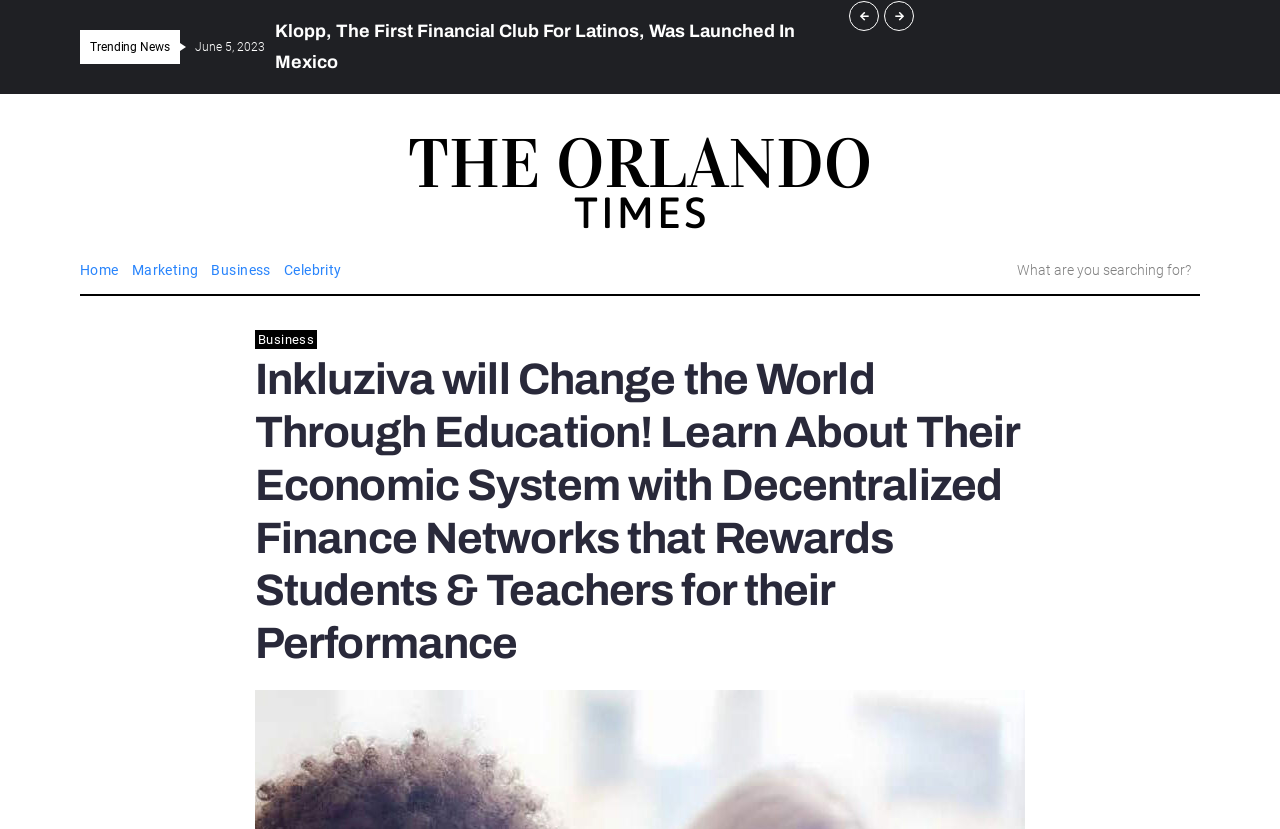Predict the bounding box of the UI element based on the description: "alt="The Orlando Times"". The coordinates should be four float numbers between 0 and 1, formatted as [left, top, right, bottom].

[0.305, 0.135, 0.695, 0.299]